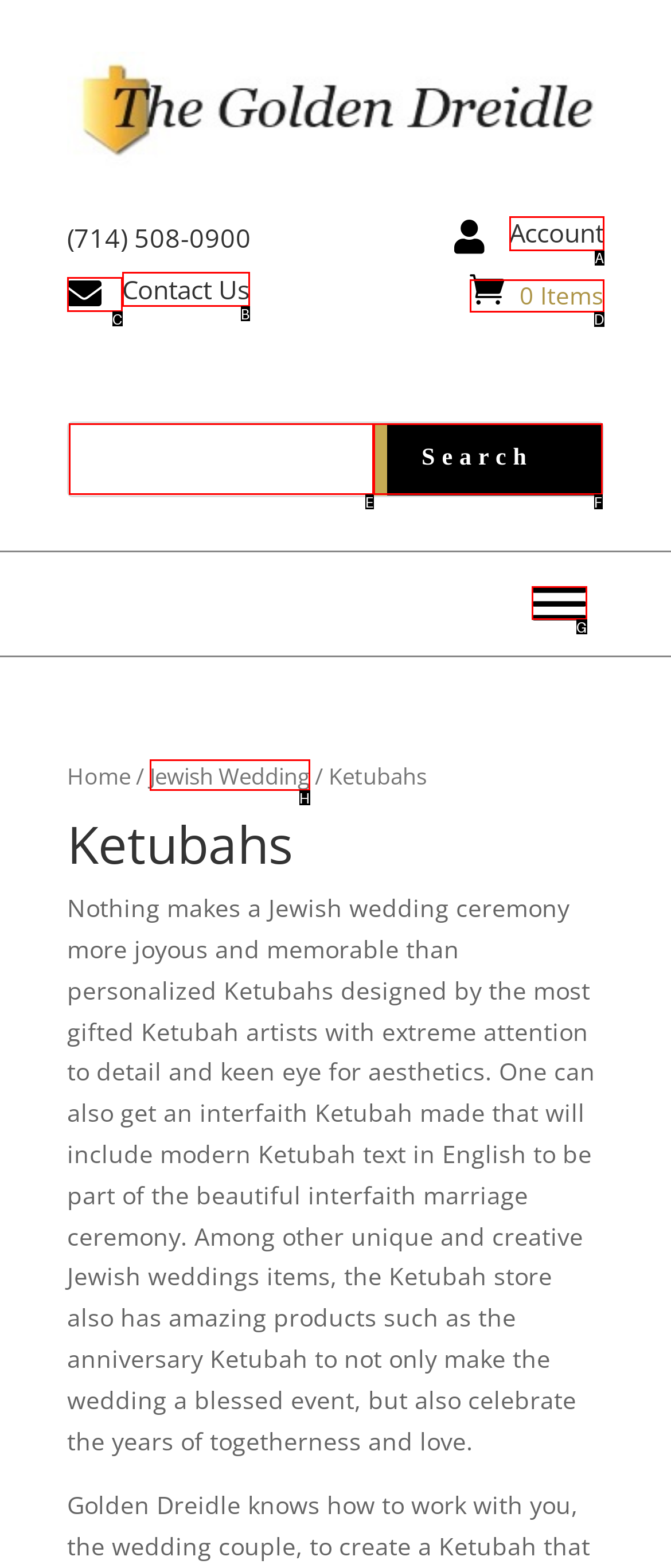Specify which HTML element I should click to complete this instruction: View account details Answer with the letter of the relevant option.

A